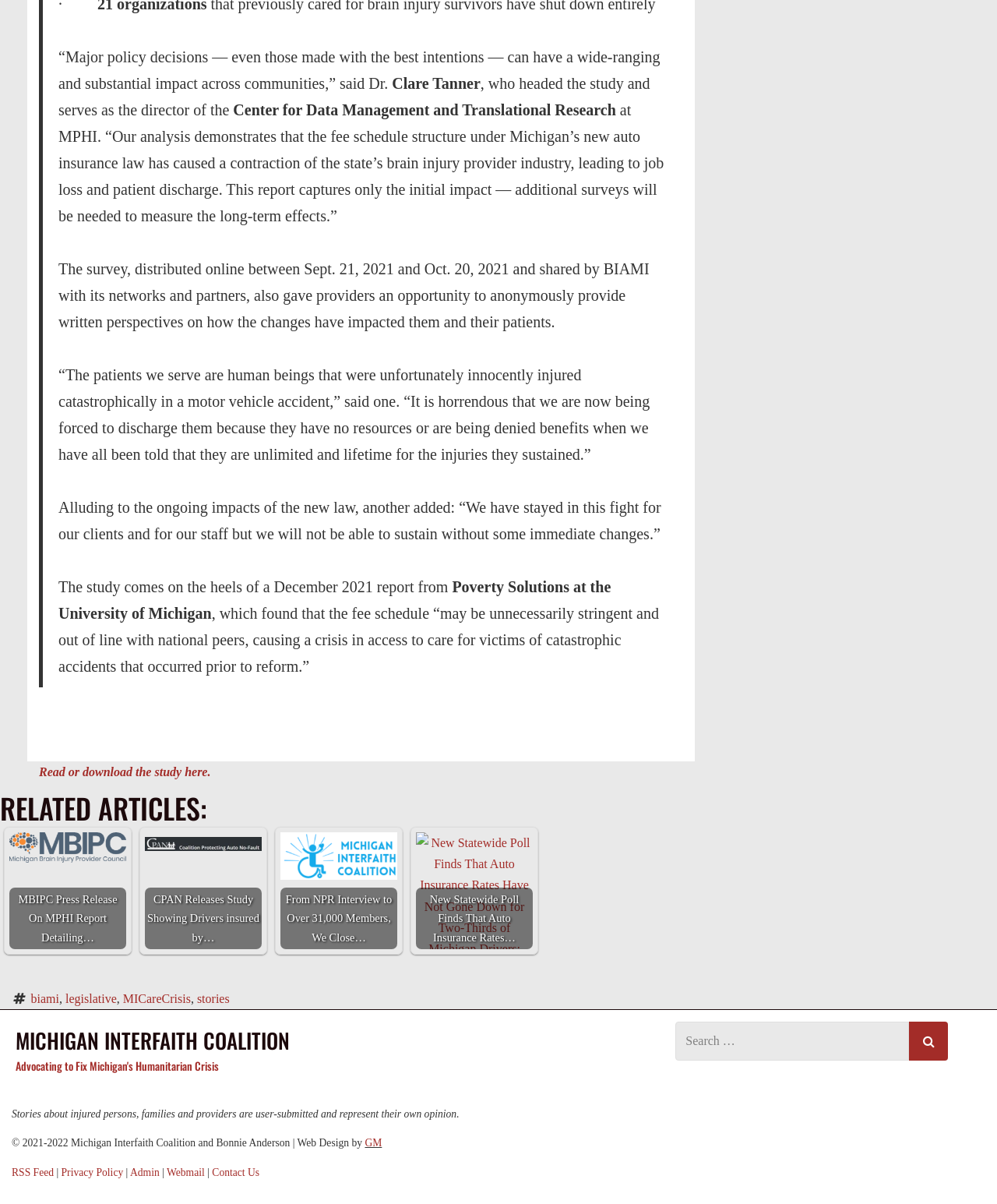Identify the bounding box coordinates of the area you need to click to perform the following instruction: "Visit the Michigan Interfaith Coalition website.".

[0.016, 0.855, 0.291, 0.874]